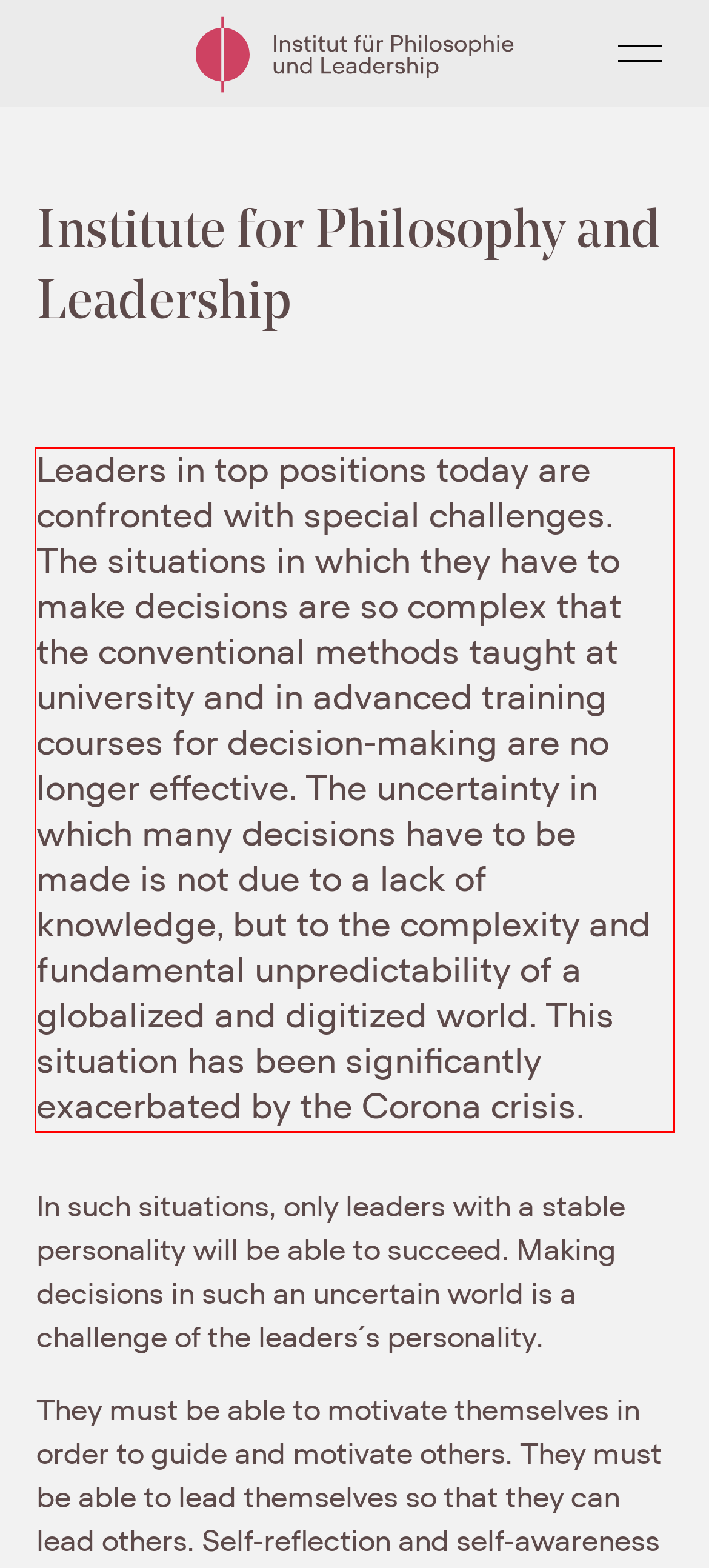Given a screenshot of a webpage with a red bounding box, extract the text content from the UI element inside the red bounding box.

Leaders in top positions today are confronted with special challenges. The situations in which they have to make decisions are so complex that the conventional methods taught at university and in advanced training courses for decision-making are no longer effective. The uncertainty in which many decisions have to be made is not due to a lack of knowledge, but to the complexity and fundamental unpredictability of a globalized and digitized world. This situation has been significantly exacerbated by the Corona crisis.